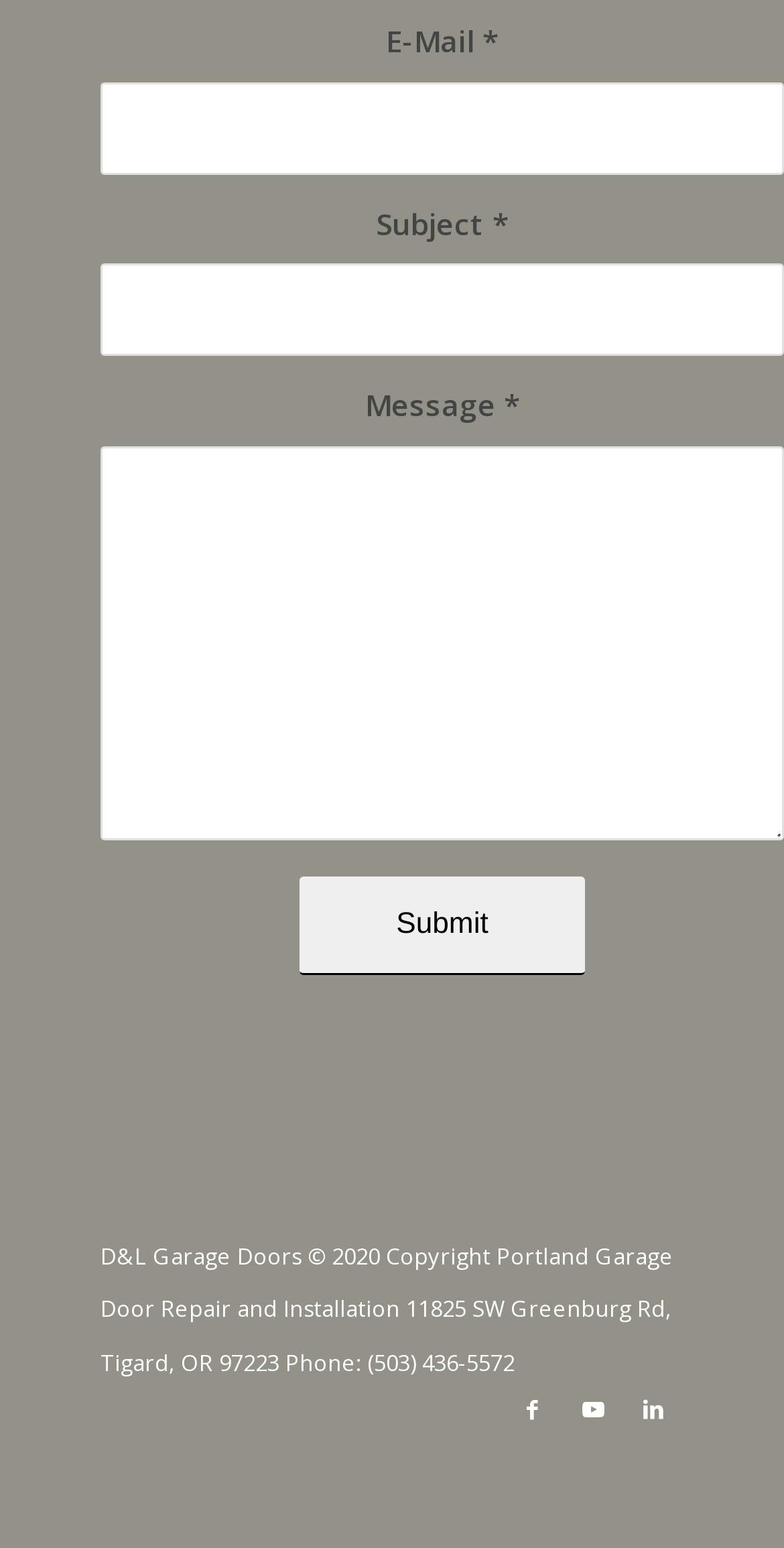Identify the bounding box coordinates of the region that should be clicked to execute the following instruction: "Call the phone number".

[0.469, 0.87, 0.656, 0.889]